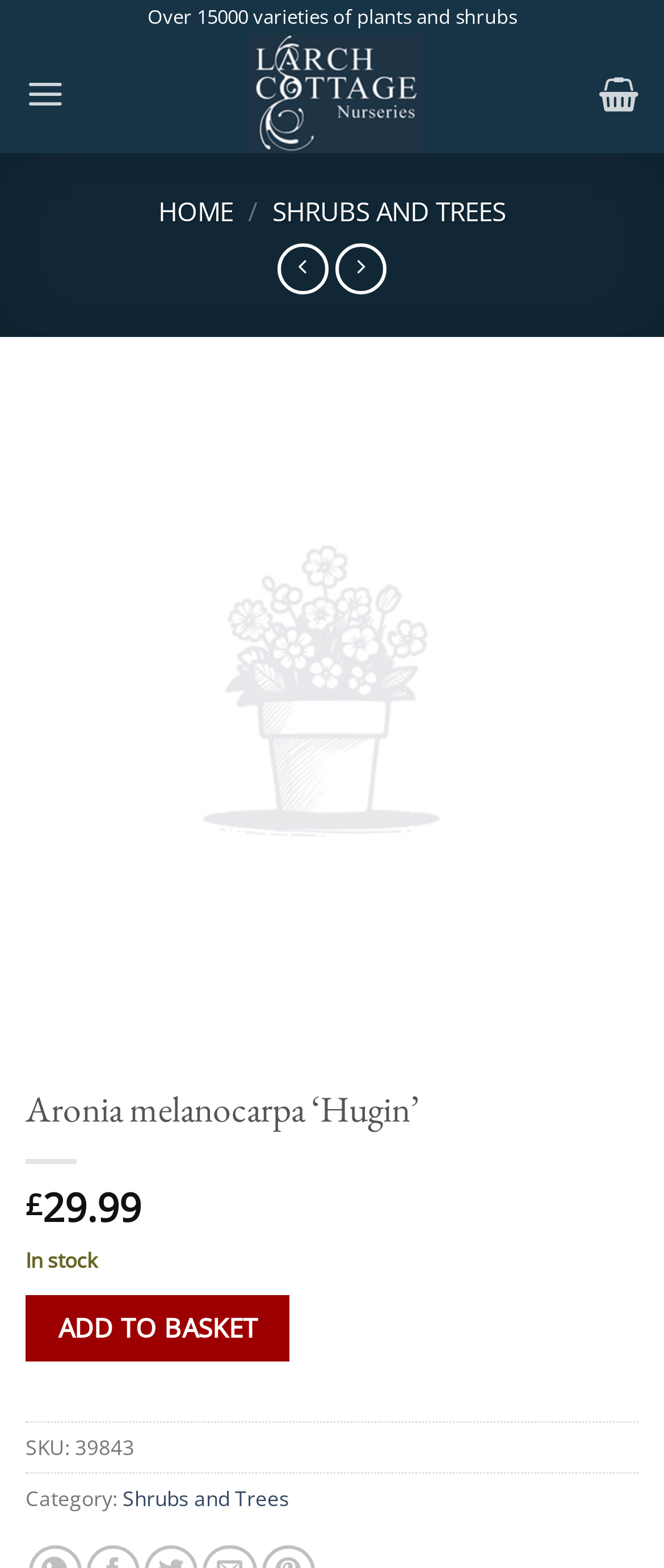Provide the bounding box for the UI element matching this description: "title="Basket"".

[0.903, 0.036, 0.962, 0.084]